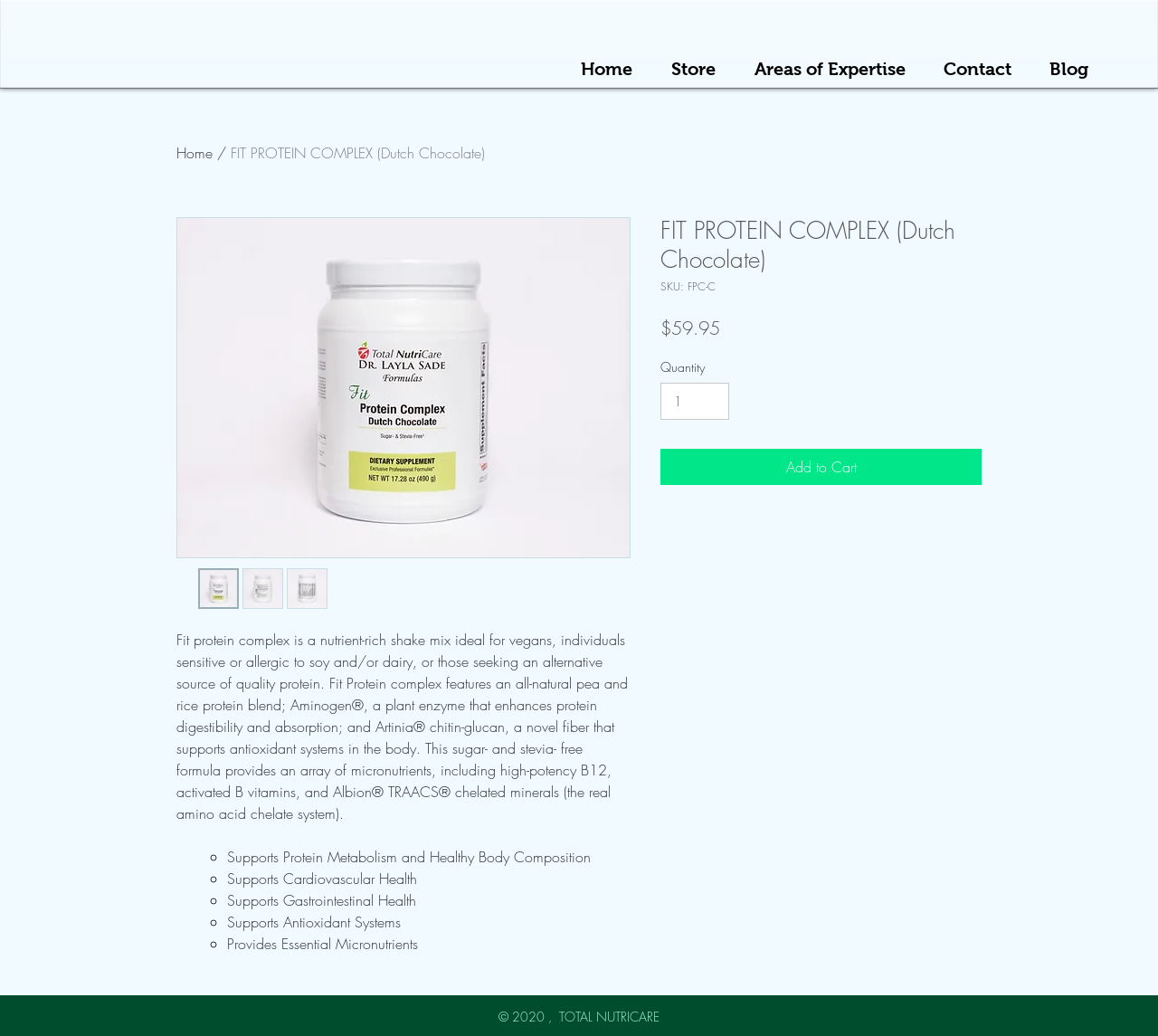What is the price of the product?
Deliver a detailed and extensive answer to the question.

The price of the product can be found in the static text element with the text '$59.95'. It is located below the product name and above the 'Quantity' and 'Add to Cart' buttons.